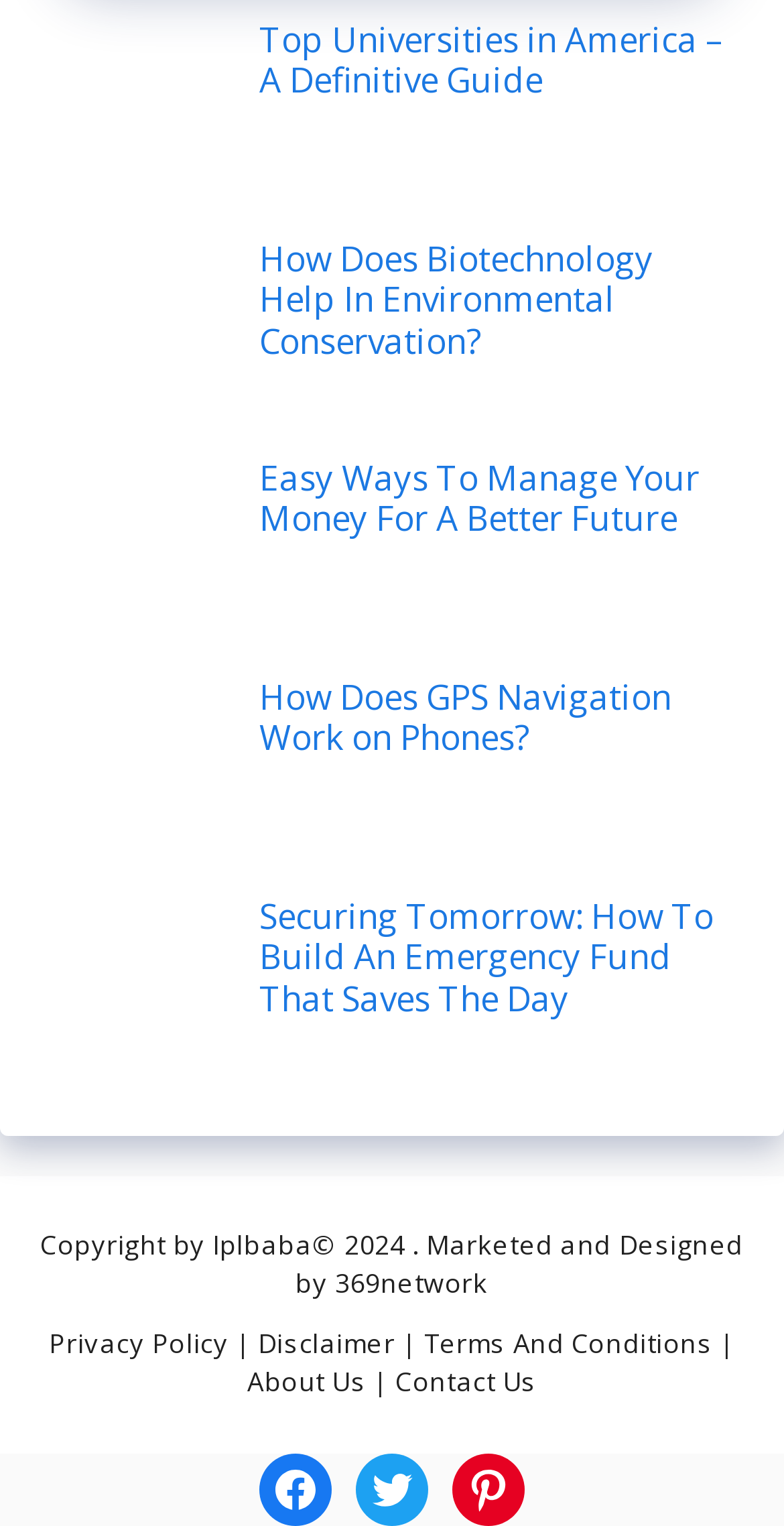Determine the bounding box coordinates of the clickable element to achieve the following action: 'Read about Top Universities in America – A Definitive Guide'. Provide the coordinates as four float values between 0 and 1, formatted as [left, top, right, bottom].

[0.331, 0.01, 0.923, 0.068]